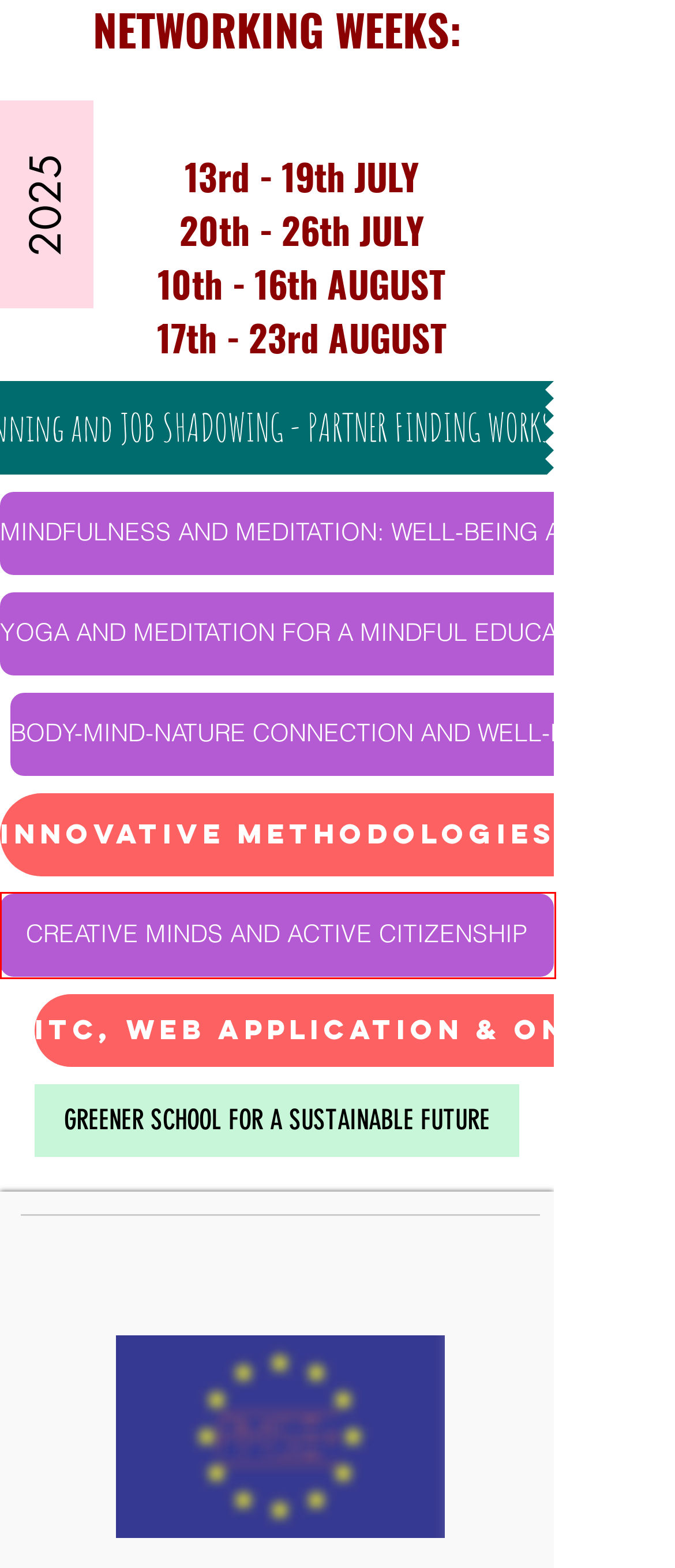Consider the screenshot of a webpage with a red bounding box around an element. Select the webpage description that best corresponds to the new page after clicking the element inside the red bounding box. Here are the candidates:
A. INNOVATIVES METHODOLOGIES IN THE DIGITAL CLASSROOOM
B. BODY-MIND-NATURE CONNECTION AND WELL-BEING FOR A FULLY AWARENESS HEALTHY LIFESTYLE.
C. ICT, WEB APPLICATION & ONLINE TOOLS FOR A NEW EDUCATION
D. CREATIVE MINDS AND ACTIVE CITIZENSHIP
E. GREENER SCHOOLS FOR A SUSTAINABLE FUTURE: CLIMATE CHANGE EDUCATION
F. ETWINNING AND JOB SHADOWING WORKSHOPS
G. YOGA AND MEDITATION FOR TEACHERS FOCUSED ON KINDS AND TEENS
H. MINDFULNESS AND MEDITATION ERASMUS PLUS

D